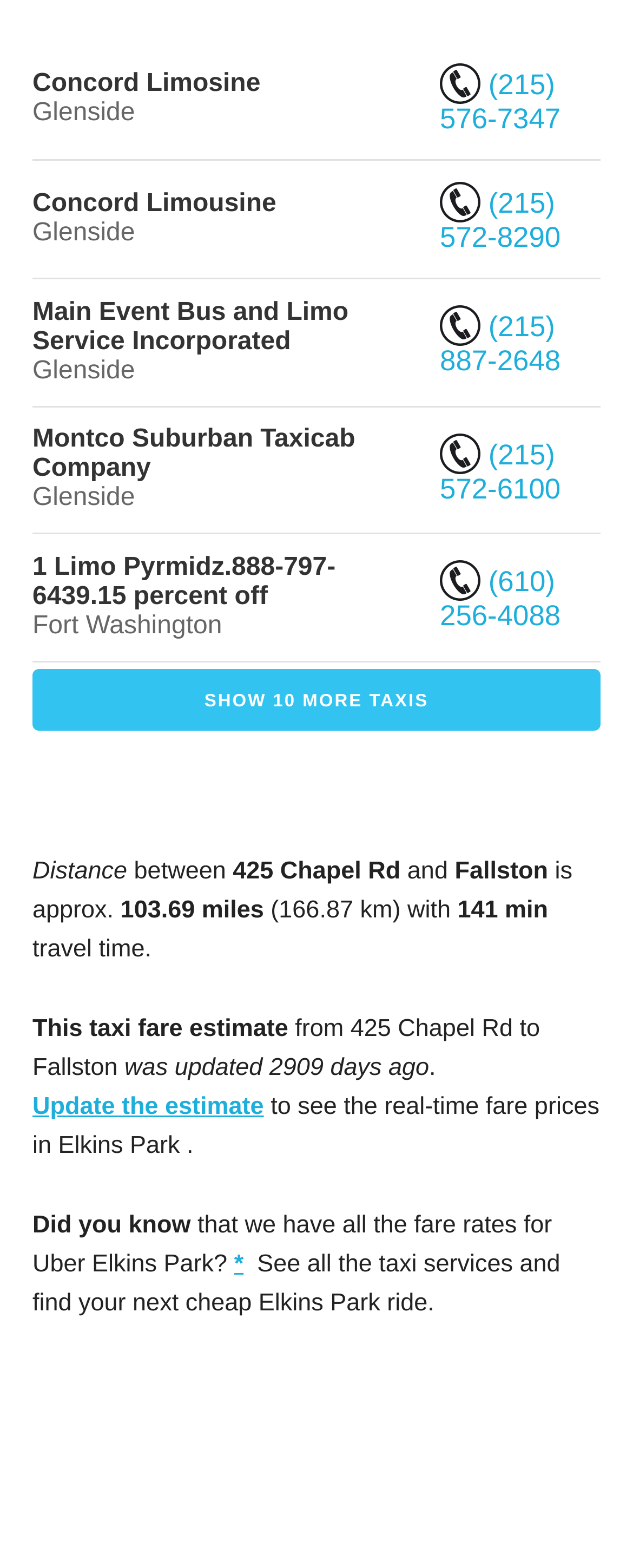Locate the bounding box coordinates of the clickable element to fulfill the following instruction: "Call the phone number (215) 576-7347". Provide the coordinates as four float numbers between 0 and 1 in the format [left, top, right, bottom].

[0.695, 0.043, 0.898, 0.086]